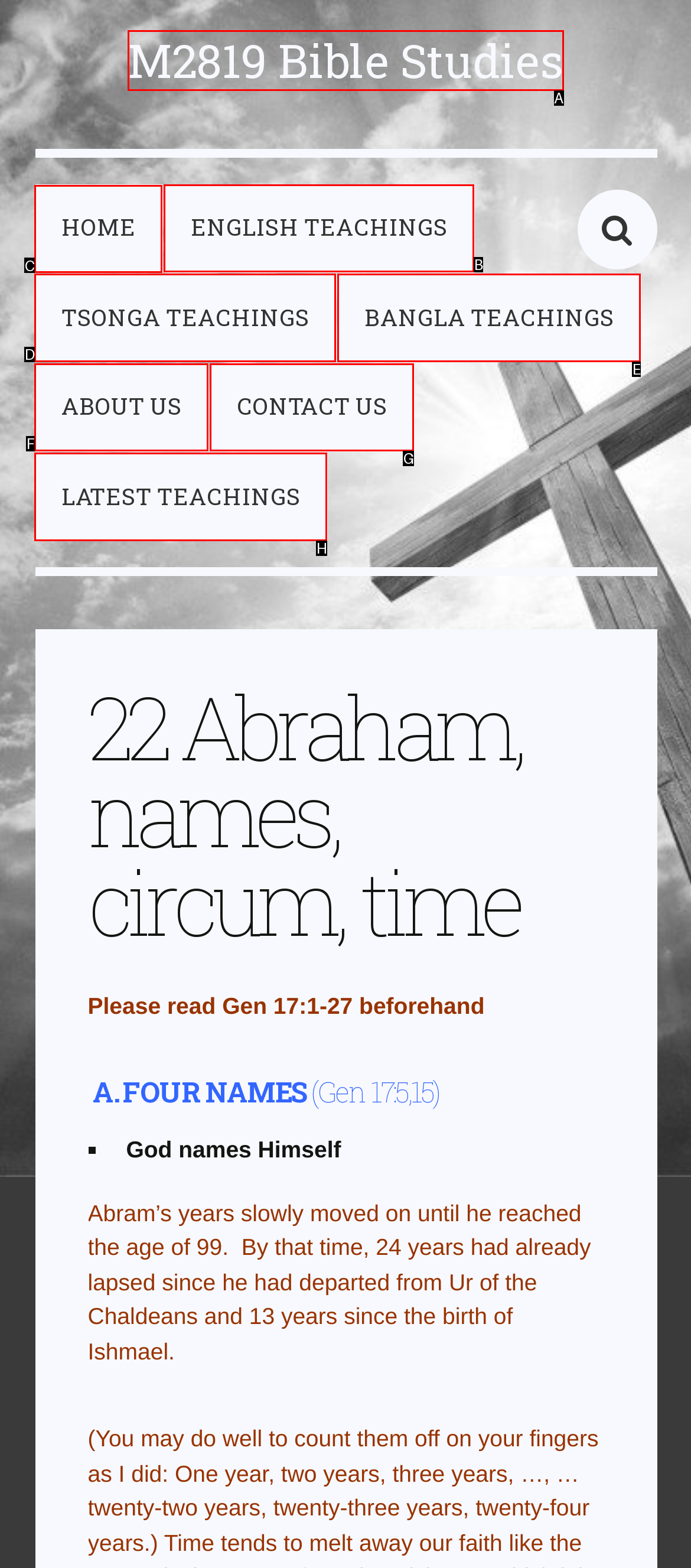Determine the letter of the element to click to accomplish this task: visit HOME page. Respond with the letter.

C